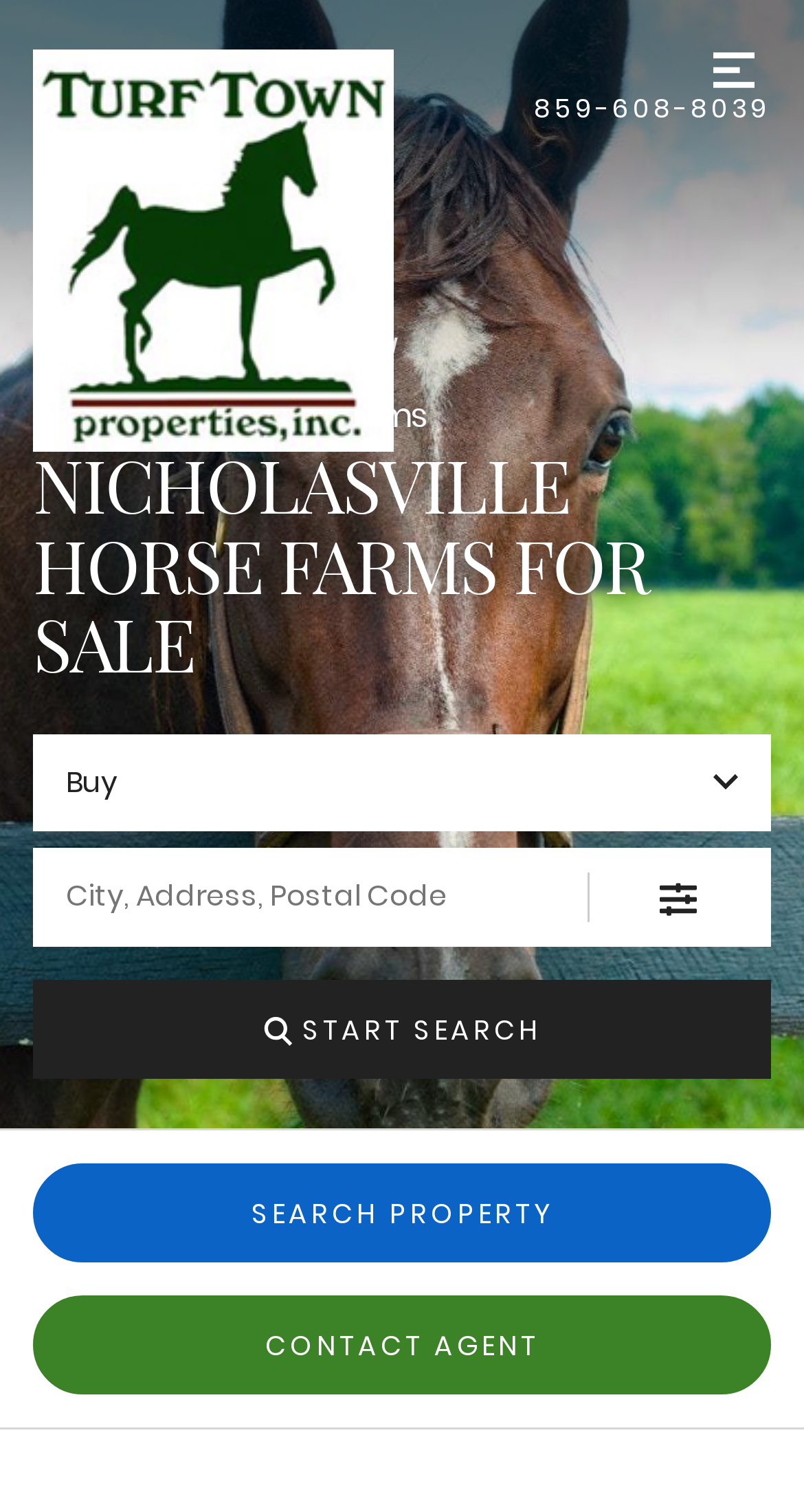How many input fields are there for searching?
Look at the image and respond with a one-word or short-phrase answer.

2